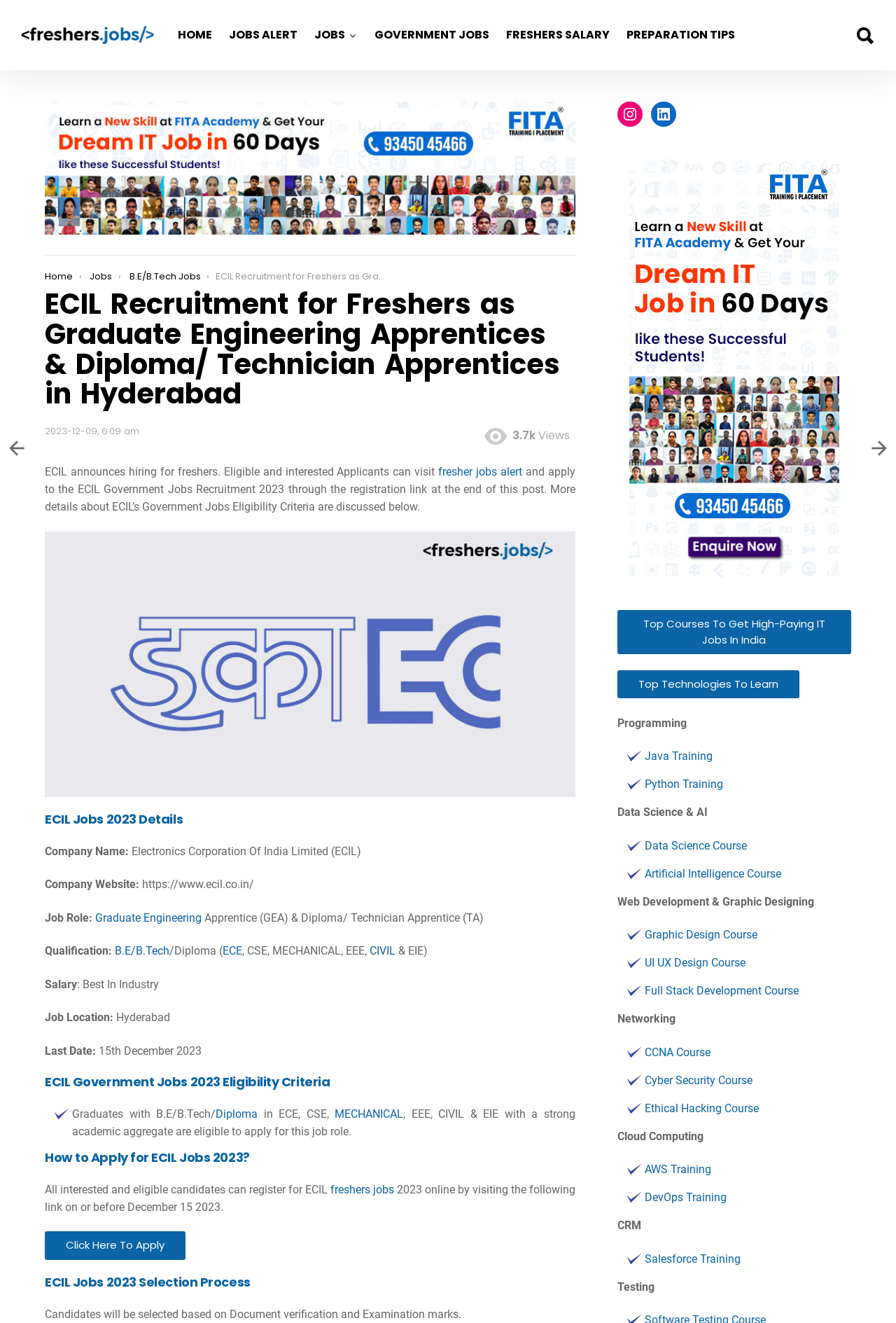Please identify the bounding box coordinates of the element's region that should be clicked to execute the following instruction: "Learn about Top Courses To Get High-Paying IT Jobs In India". The bounding box coordinates must be four float numbers between 0 and 1, i.e., [left, top, right, bottom].

[0.689, 0.461, 0.95, 0.494]